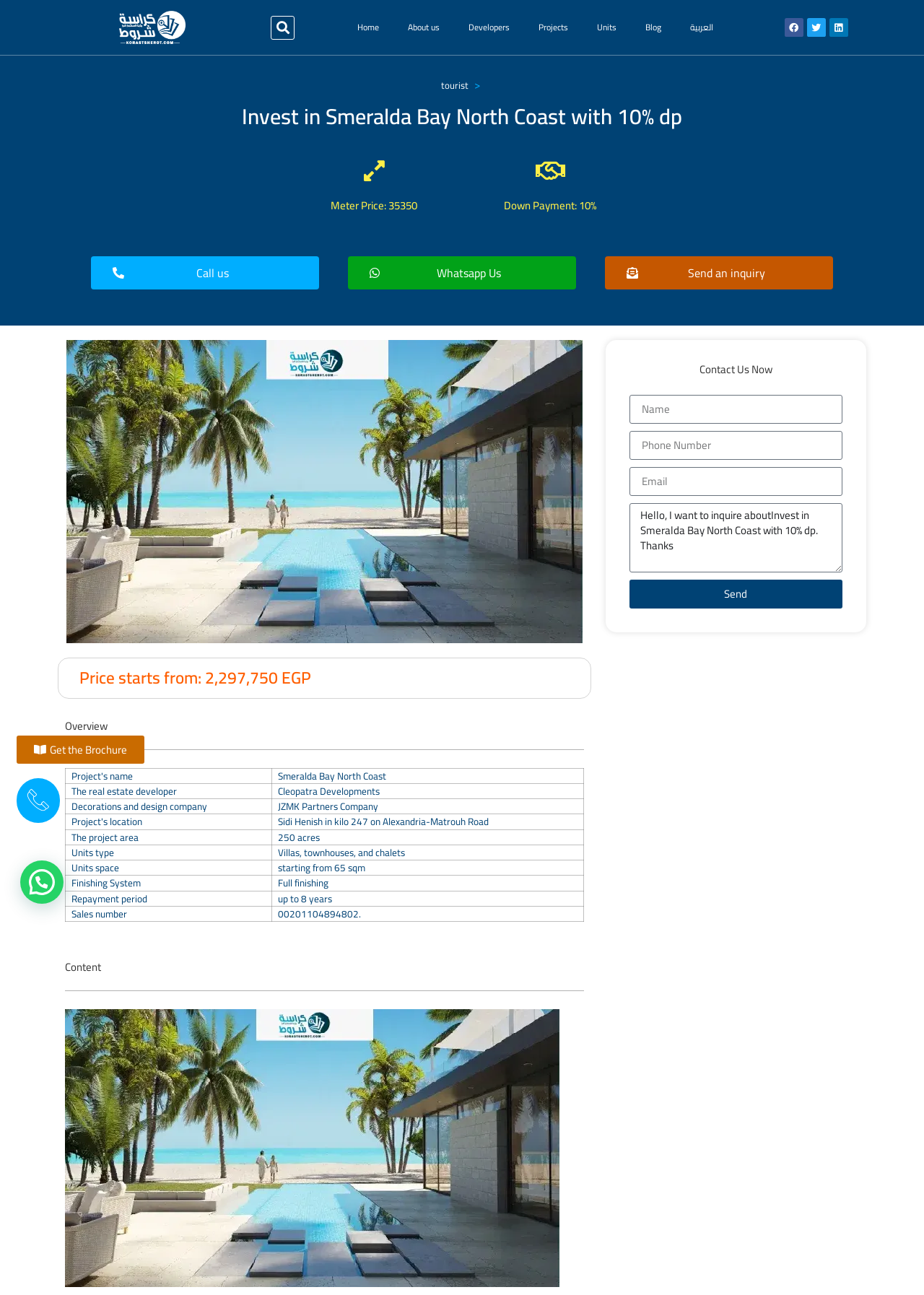Locate the bounding box coordinates of the clickable area to execute the instruction: "Search for something". Provide the coordinates as four float numbers between 0 and 1, represented as [left, top, right, bottom].

[0.293, 0.012, 0.319, 0.03]